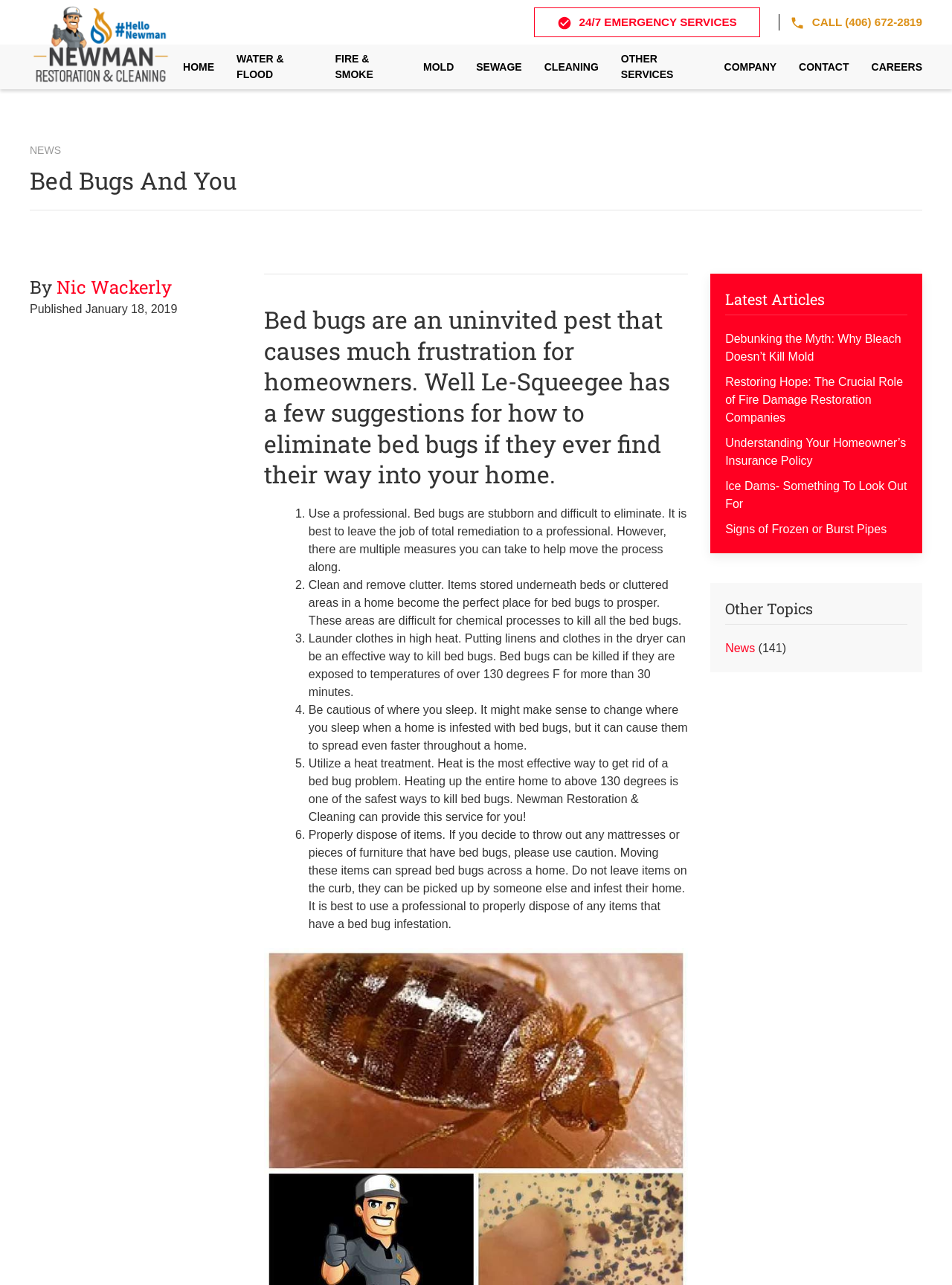Consider the image and give a detailed and elaborate answer to the question: 
How many suggestions are provided to eliminate bed bugs?

I counted the list markers from '1.' to '6.' in the article 'Bed Bugs And You' which provides suggestions on how to eliminate bed bugs.